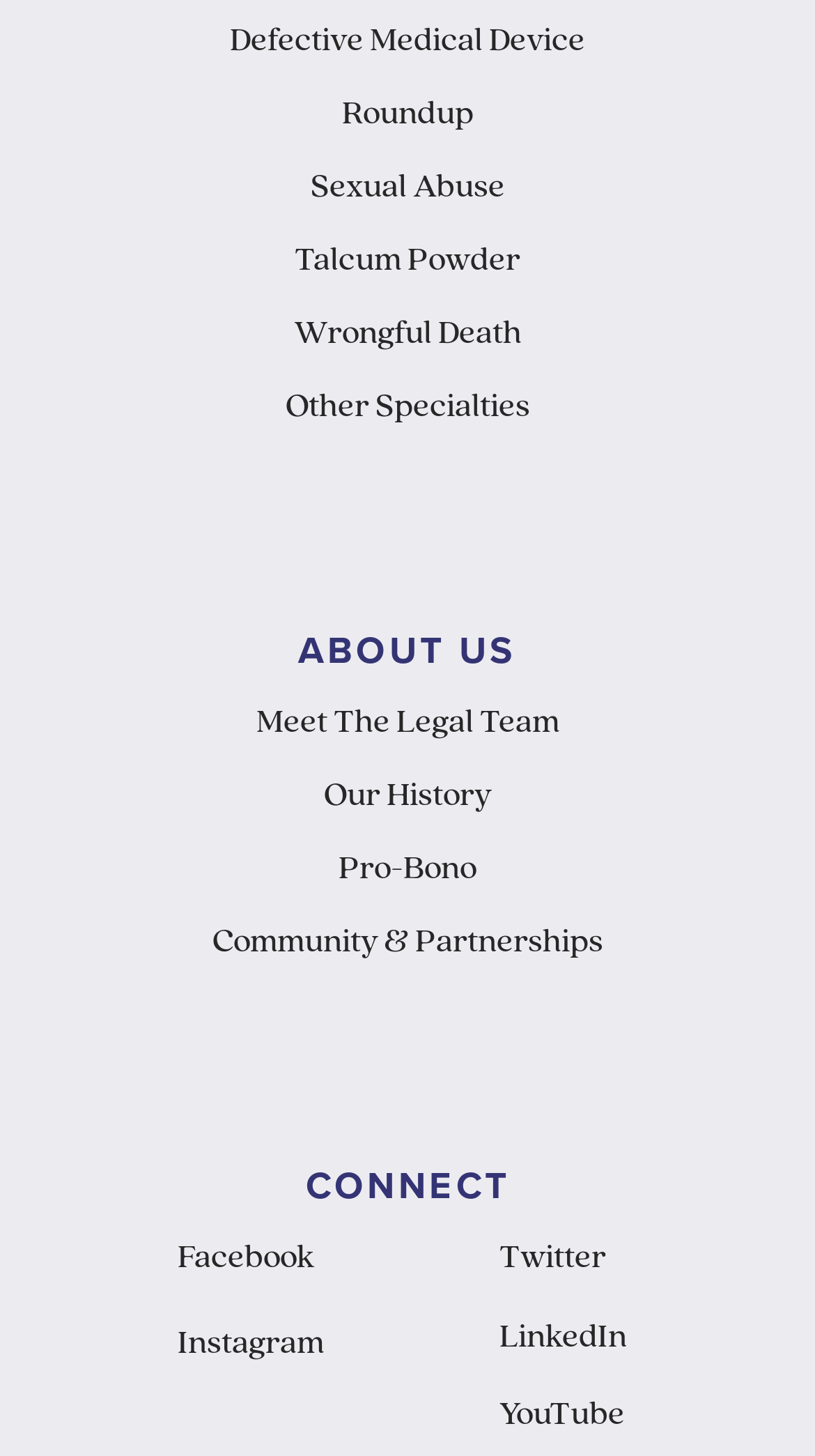Provide the bounding box coordinates of the HTML element this sentence describes: "Meet The Legal Team". The bounding box coordinates consist of four float numbers between 0 and 1, i.e., [left, top, right, bottom].

[0.314, 0.485, 0.686, 0.508]